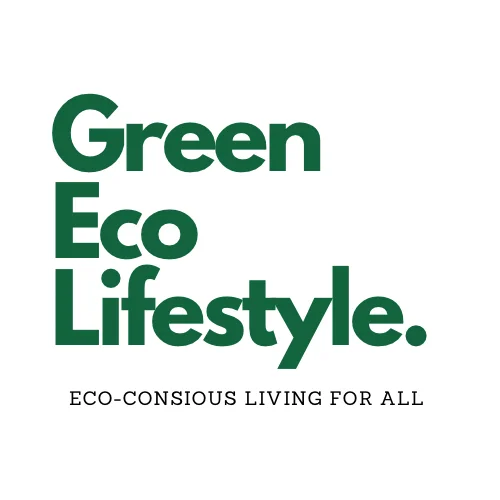What is the main focus of the blog?
Could you answer the question in a detailed manner, providing as much information as possible?

The caption states that the blog aims to inspire readers to engage with sustainable practices and make environmentally friendly choices in their daily lives, which indicates that the main focus of the blog is environmental awareness and sustainability.